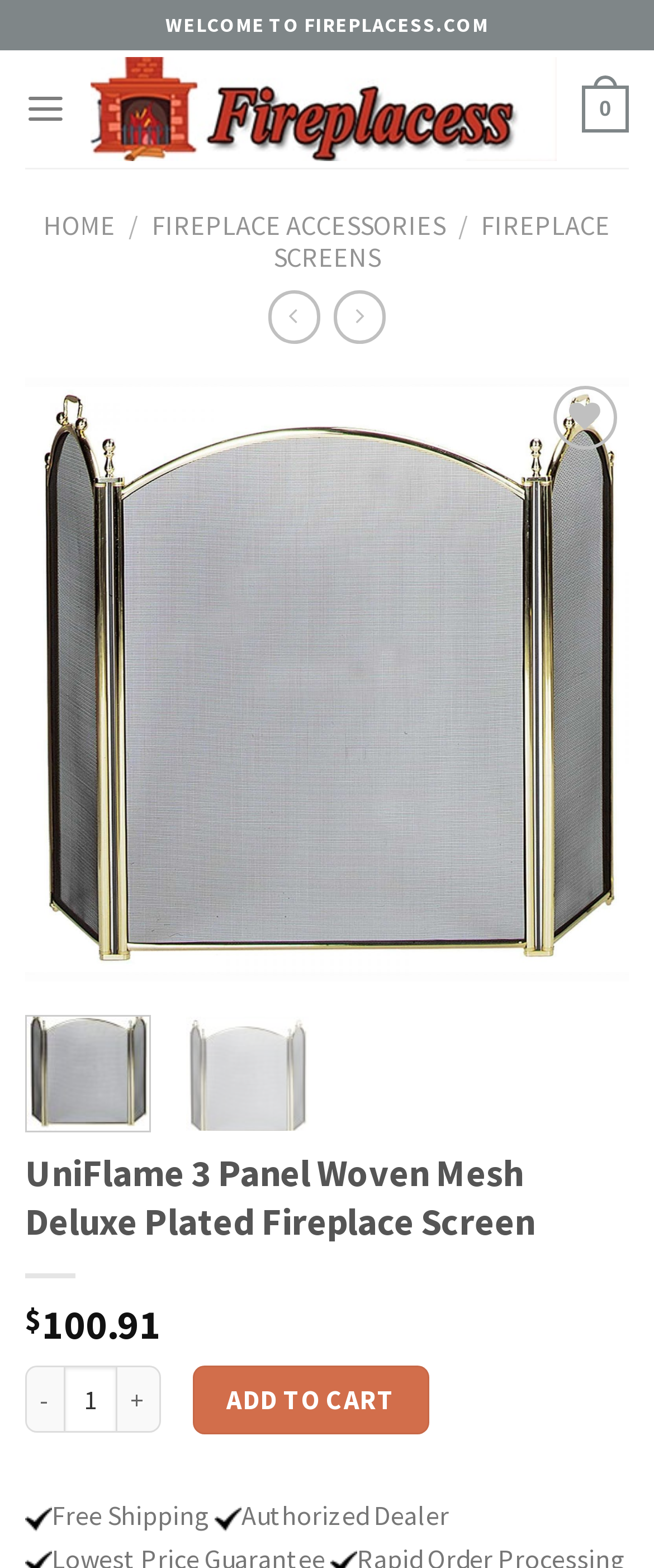Is the website an authorized dealer?
Examine the image and provide an in-depth answer to the question.

I found the answer by looking at the section below the 'ADD TO CART' button, where it says 'Authorized Dealer'.